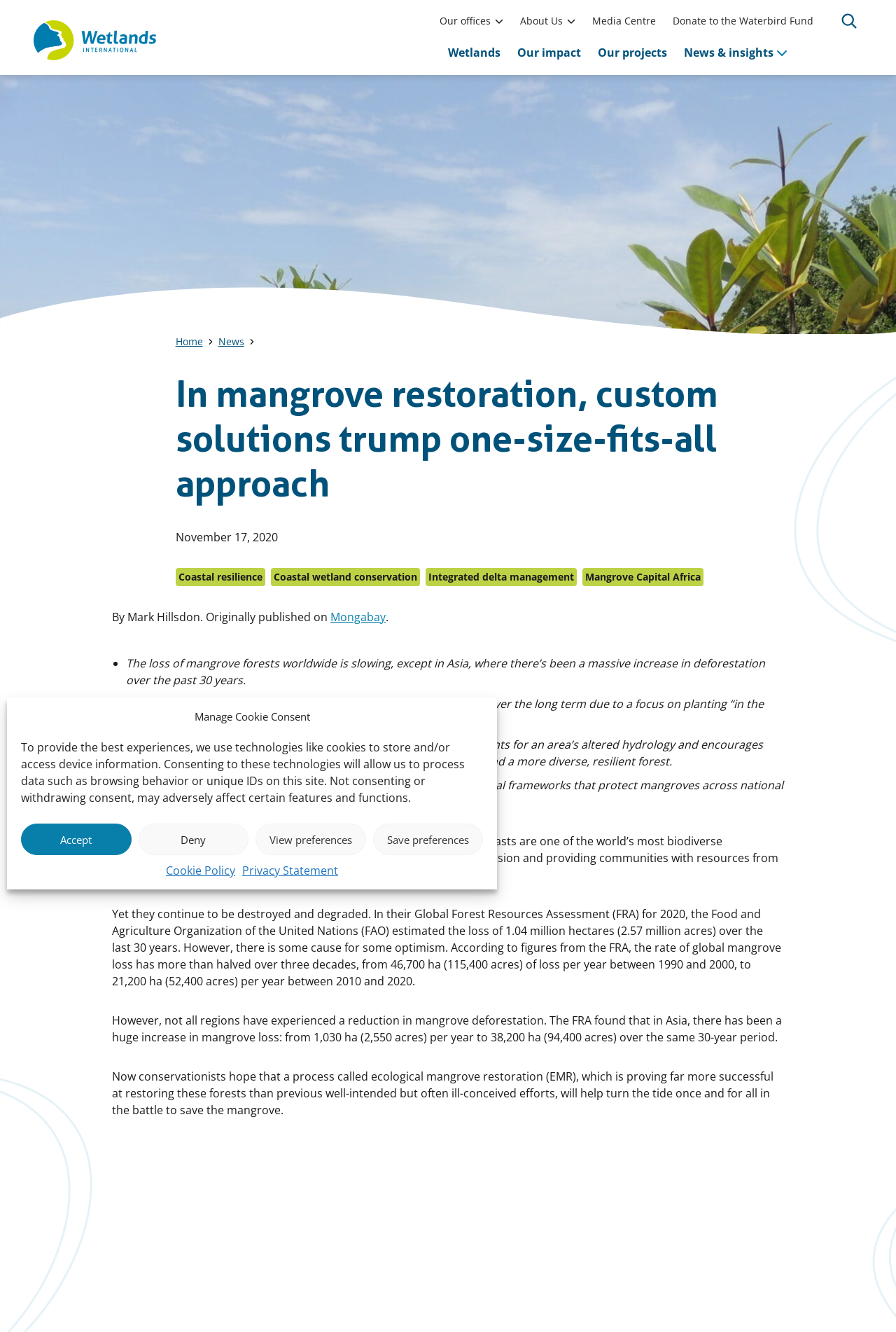Determine the bounding box for the UI element as described: "About Us". The coordinates should be represented as four float numbers between 0 and 1, formatted as [left, top, right, bottom].

[0.58, 0.007, 0.628, 0.025]